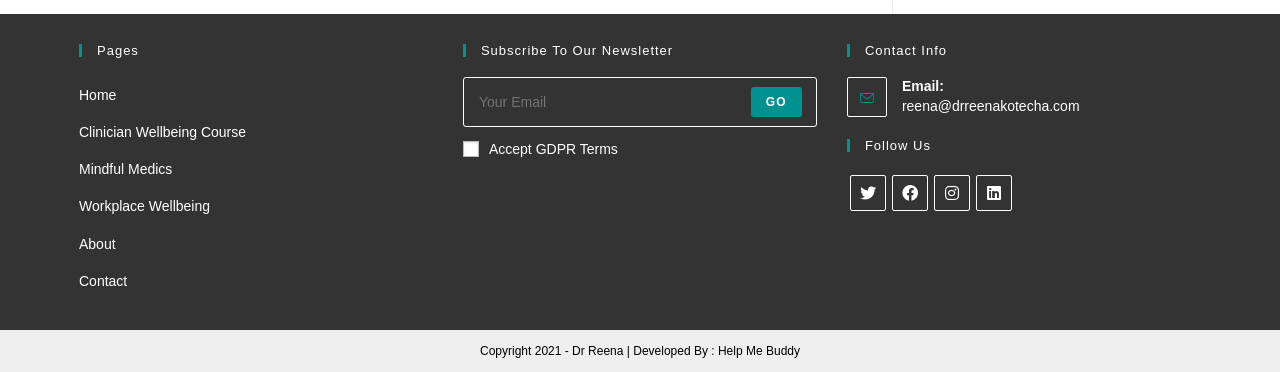What is the purpose of the textbox?
Analyze the image and deliver a detailed answer to the question.

The textbox is located below the 'Subscribe To Our Newsletter' heading, and its description is 'Enter your email address to subscribe'. This suggests that the purpose of the textbox is to enter an email address to subscribe to a newsletter.